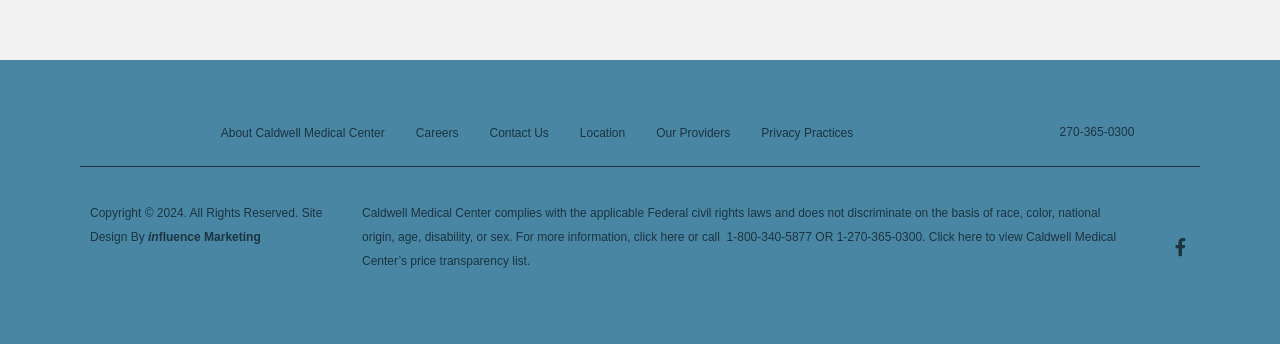Locate the bounding box coordinates of the element you need to click to accomplish the task described by this instruction: "Contact Caldwell Medical Center".

[0.382, 0.319, 0.429, 0.453]